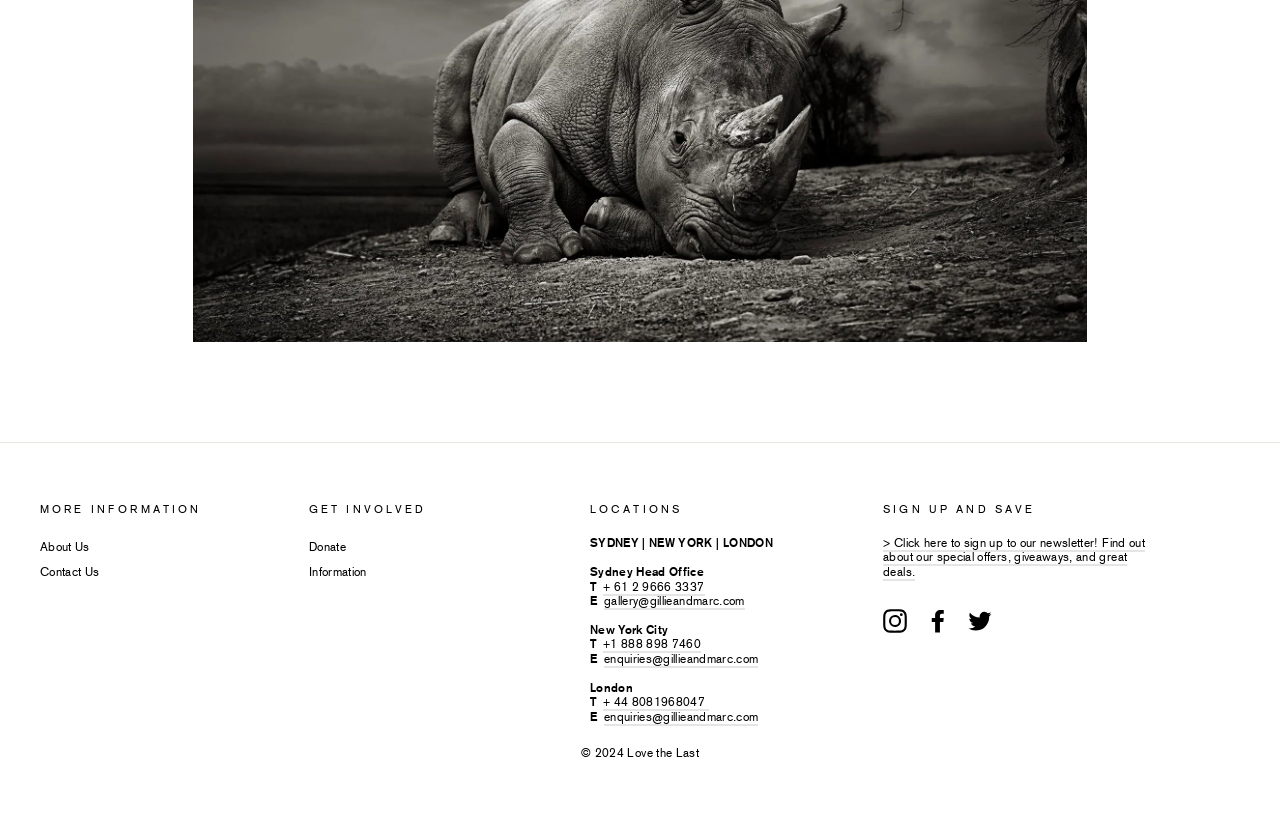Specify the bounding box coordinates of the area that needs to be clicked to achieve the following instruction: "Click on About Us".

[0.031, 0.618, 0.07, 0.645]